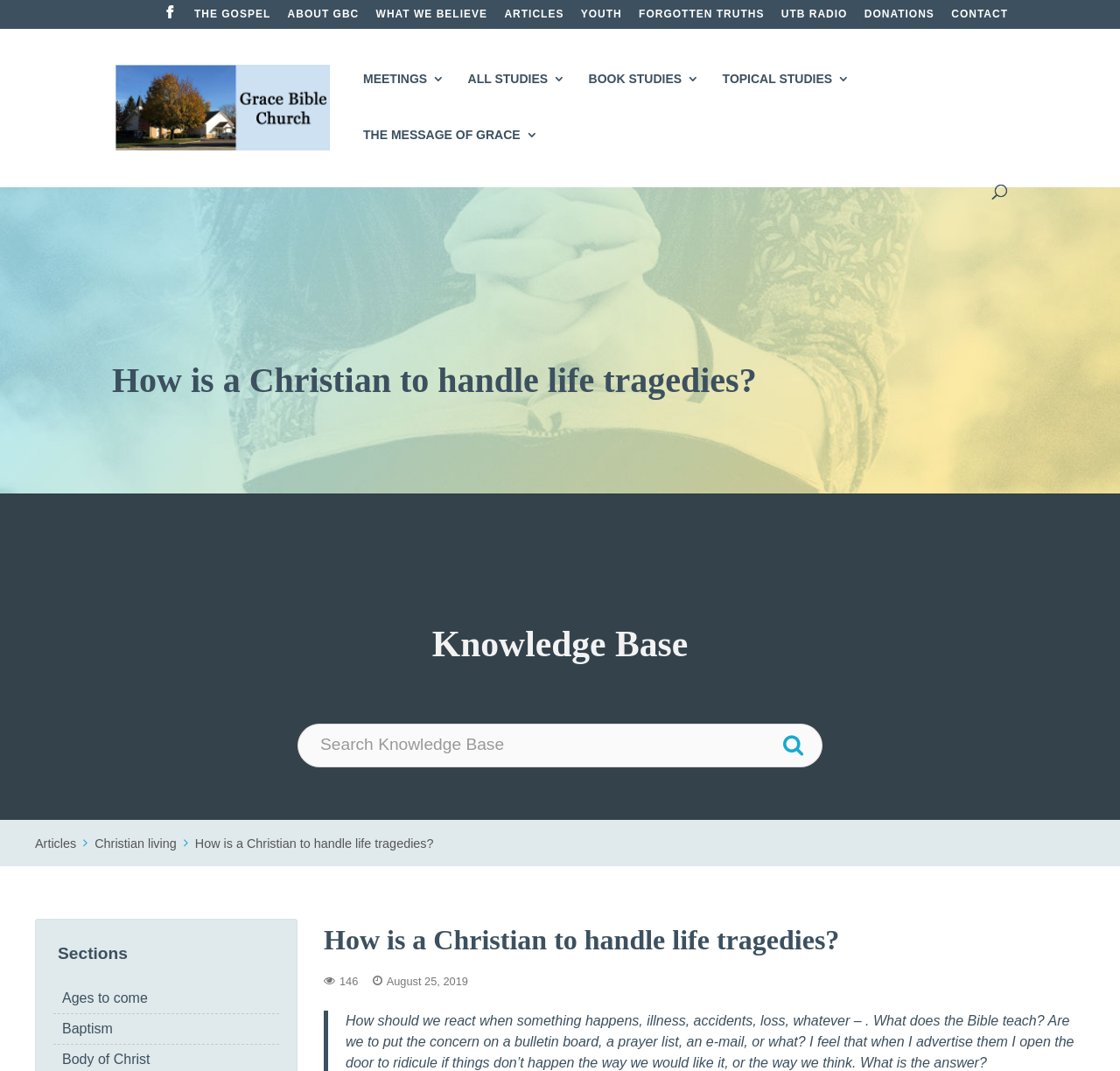From the screenshot, find the bounding box of the UI element matching this description: "0 Items". Supply the bounding box coordinates in the form [left, top, right, bottom], each a float between 0 and 1.

None